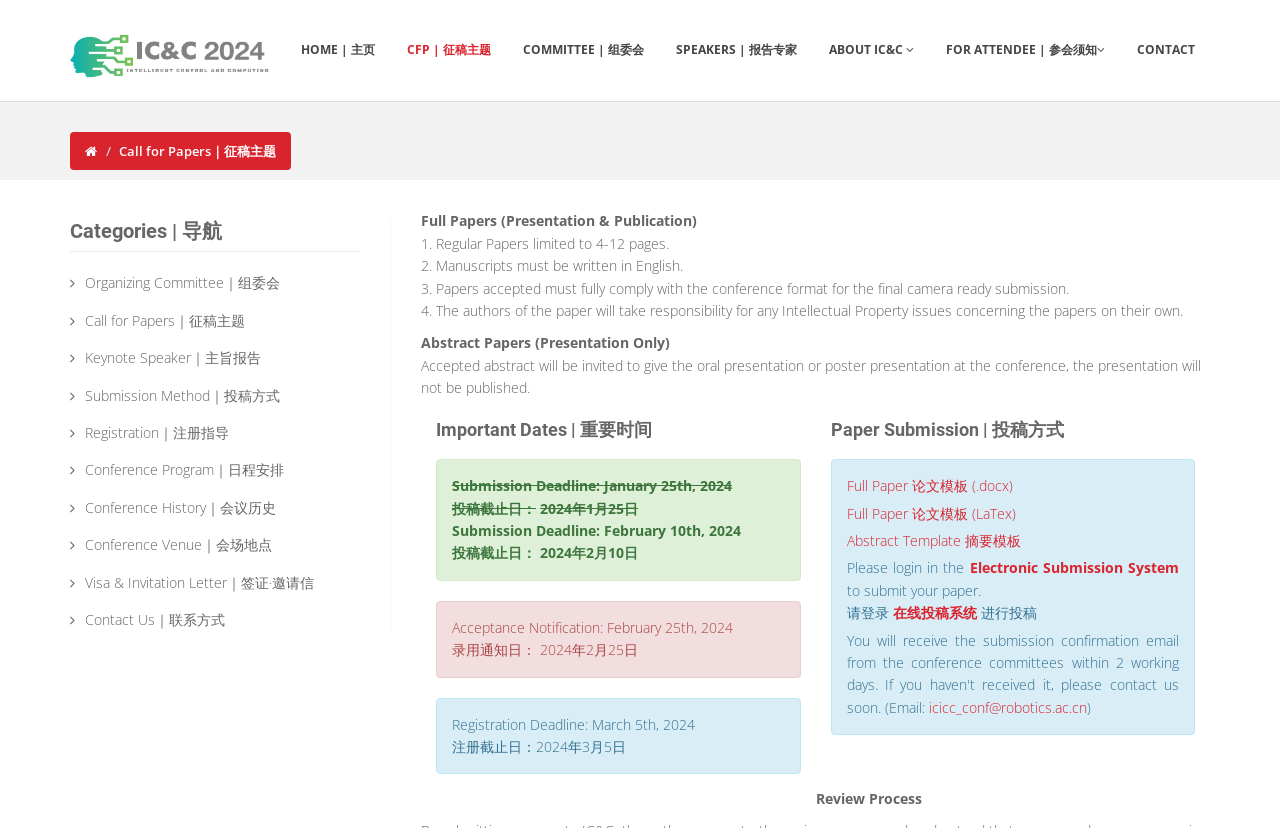Answer the question below with a single word or a brief phrase: 
How many links are there in the navigation menu?

7